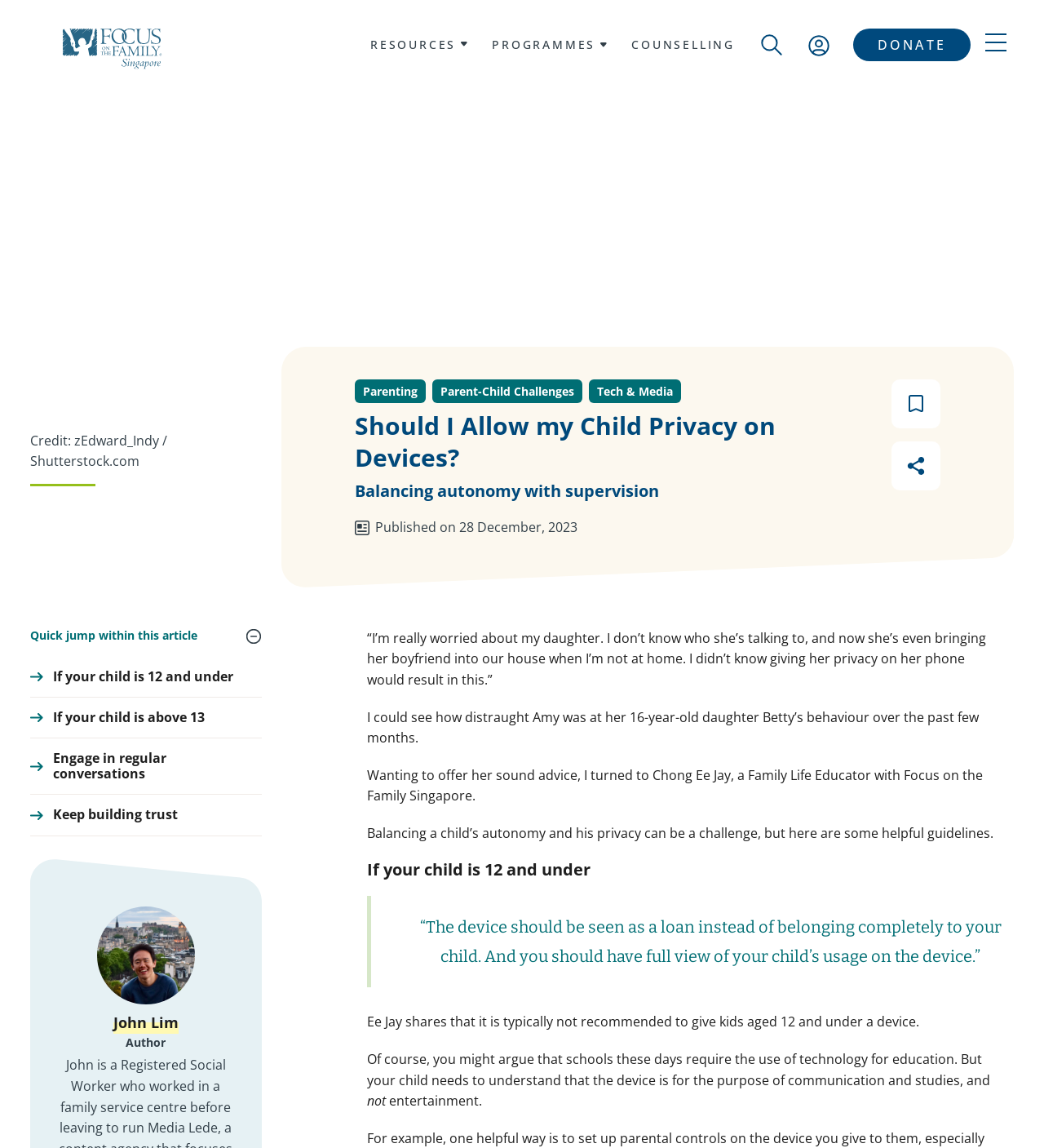Locate the bounding box coordinates of the element to click to perform the following action: 'View the photo'. The coordinates should be given as four float values between 0 and 1, in the form of [left, top, right, bottom].

None